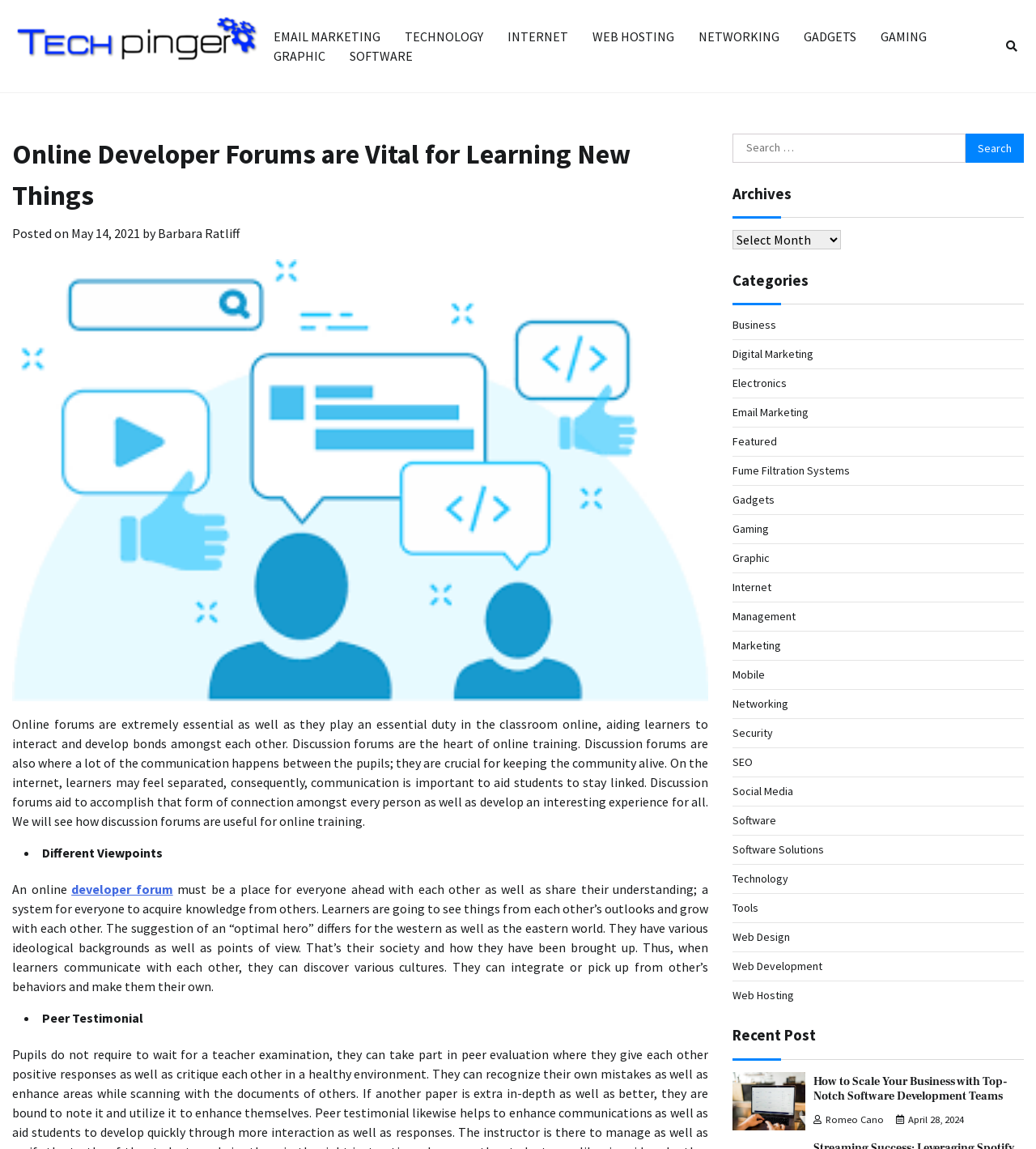How many categories are listed on the webpage?
Give a detailed explanation using the information visible in the image.

The categories are listed on the right side of the webpage, starting from 'Business' to 'Web Hosting'. By counting the number of links, we can find that there are 24 categories in total.